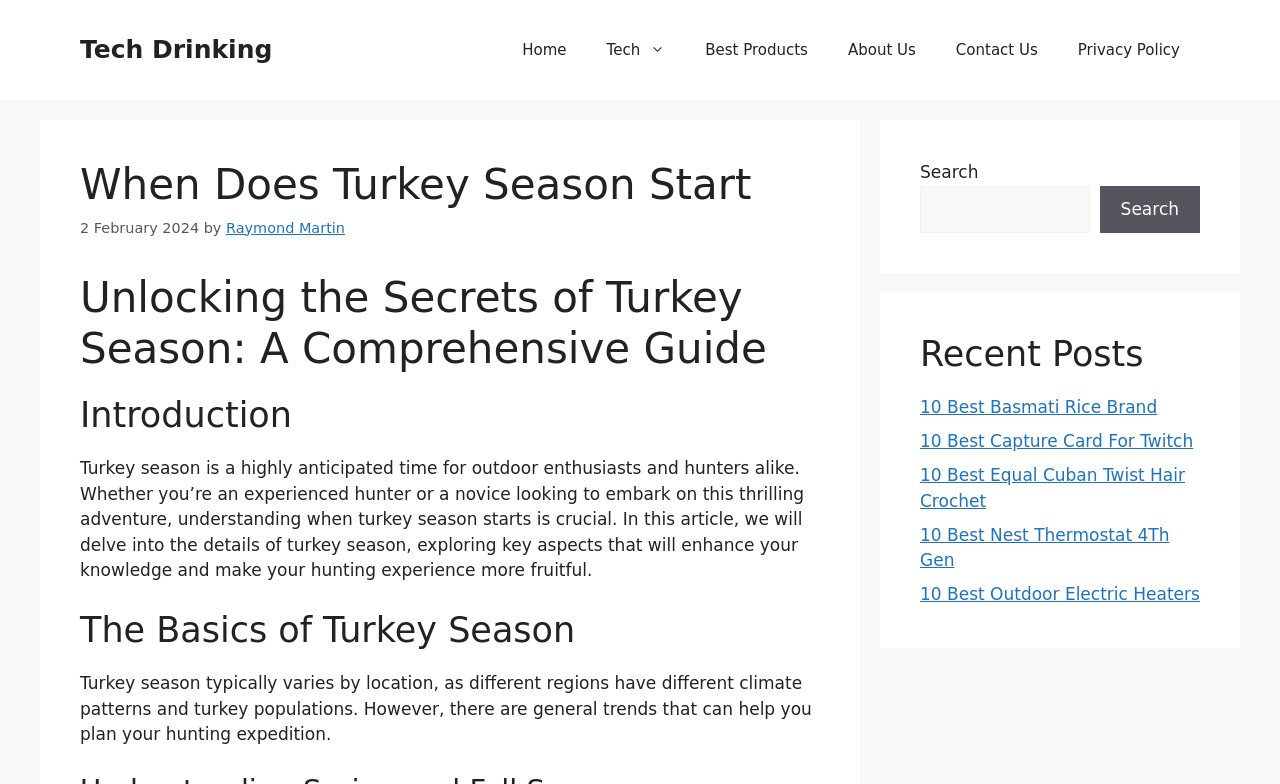Please determine the bounding box coordinates of the element to click in order to execute the following instruction: "Check the Recent Posts". The coordinates should be four float numbers between 0 and 1, specified as [left, top, right, bottom].

[0.719, 0.425, 0.938, 0.478]